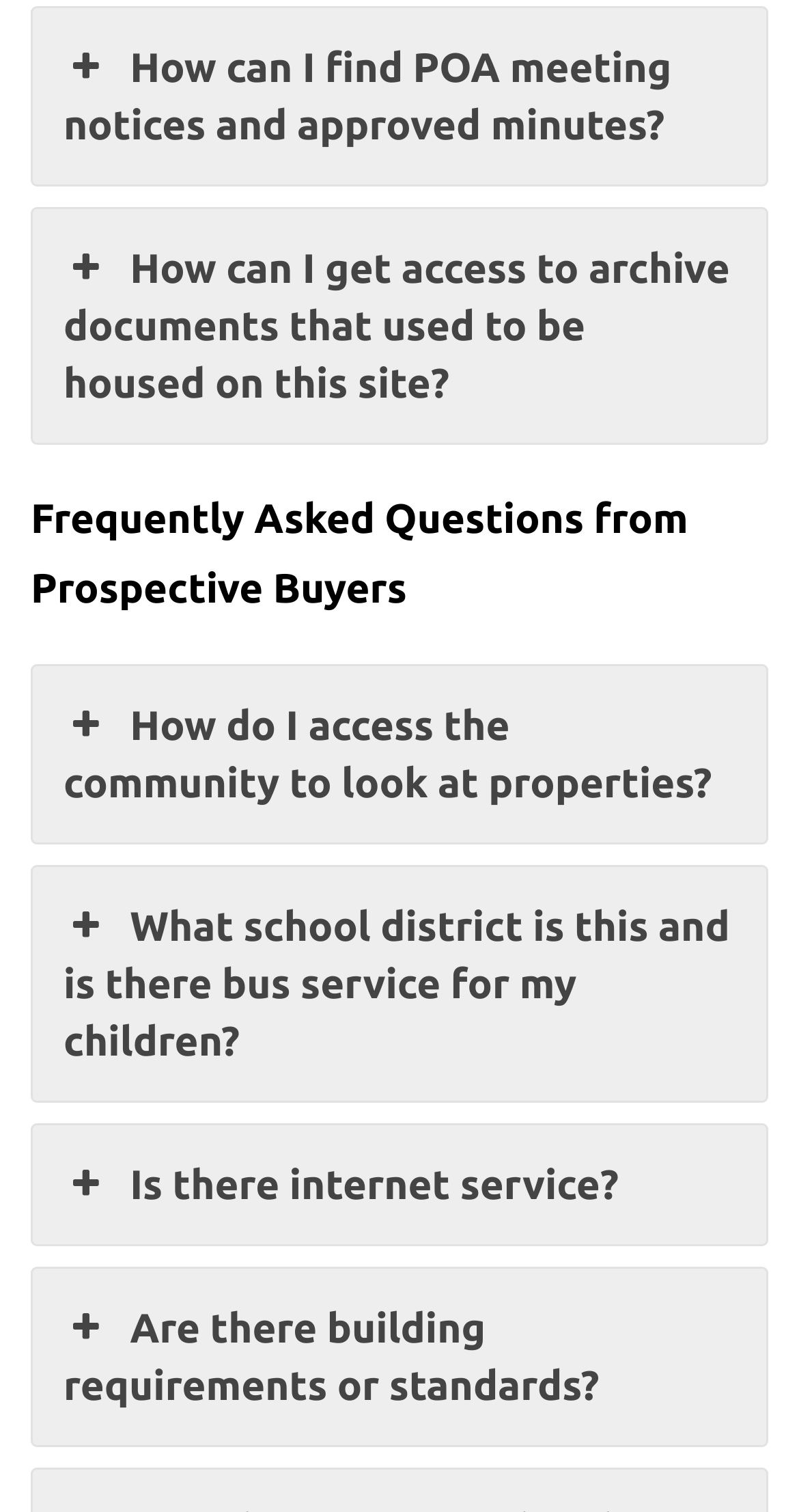Kindly respond to the following question with a single word or a brief phrase: 
What are the frequently asked questions from prospective buyers?

POA meeting notices, archive documents, etc.